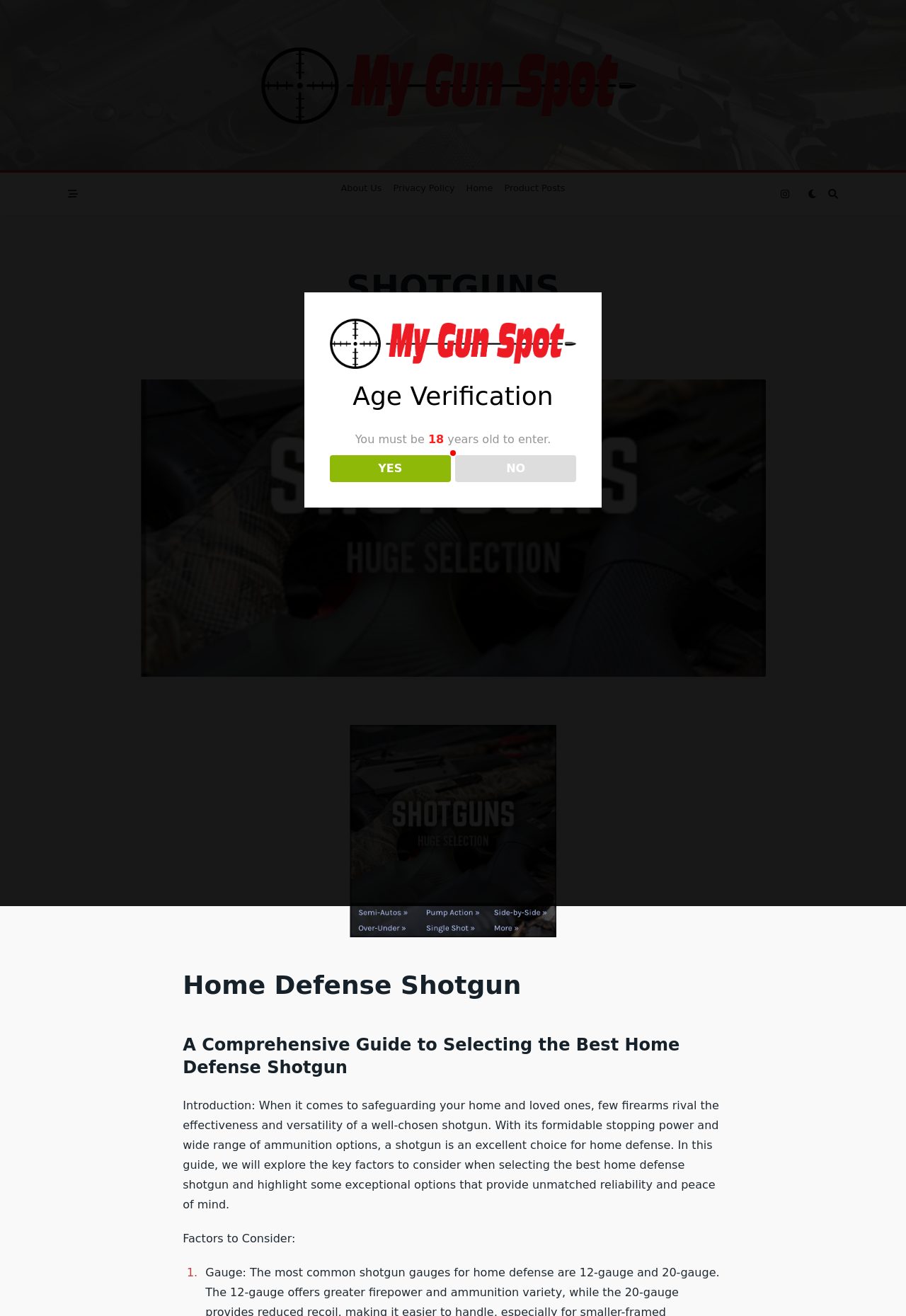What is the age requirement to enter the website?
Use the information from the screenshot to give a comprehensive response to the question.

The age verification section of the webpage states that you must be 18 years old to enter the website, and it provides 'YES' and 'NO' buttons to confirm your age.